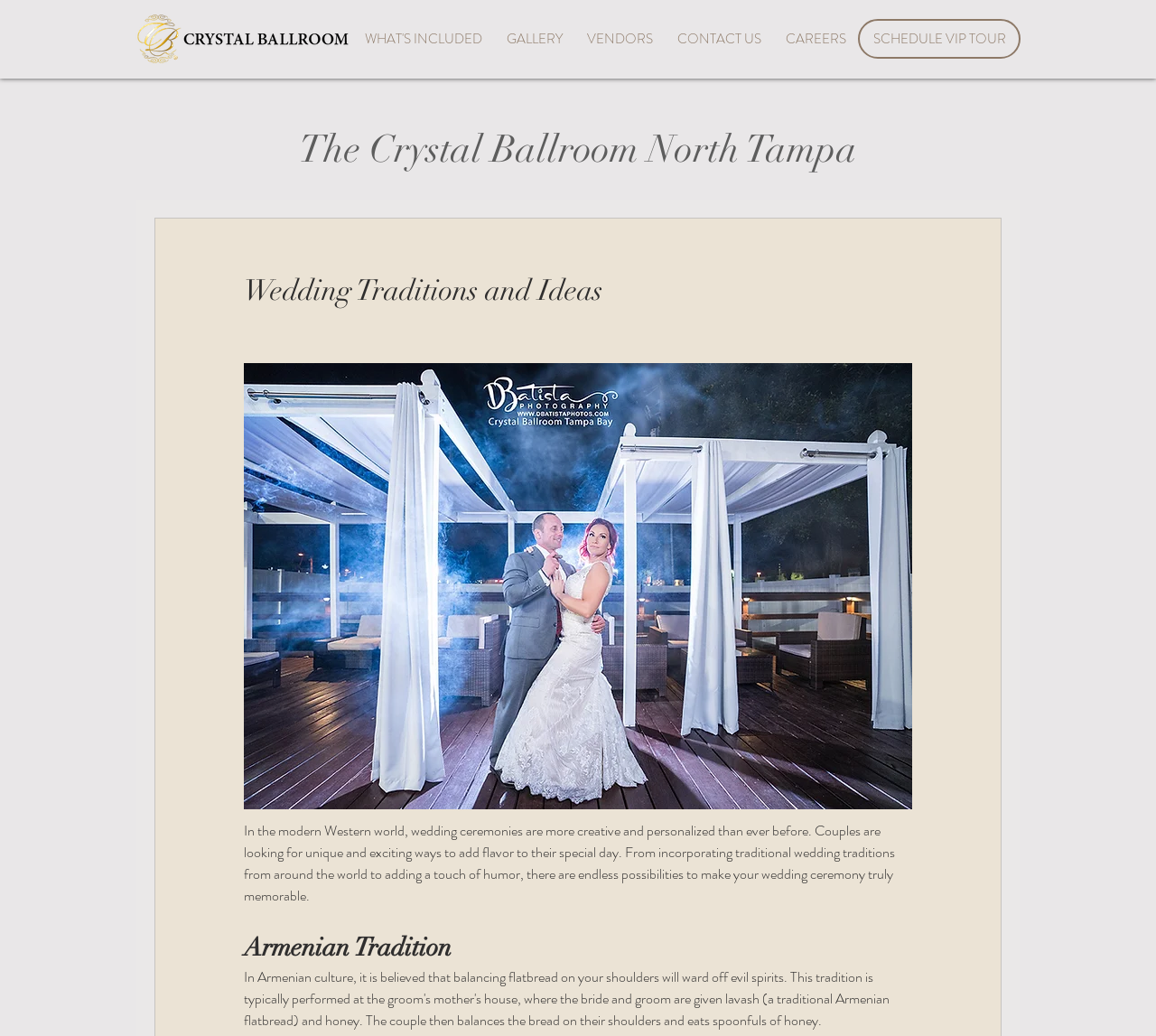Please answer the following question using a single word or phrase: 
What is the name of the ballroom?

The Crystal Ballroom